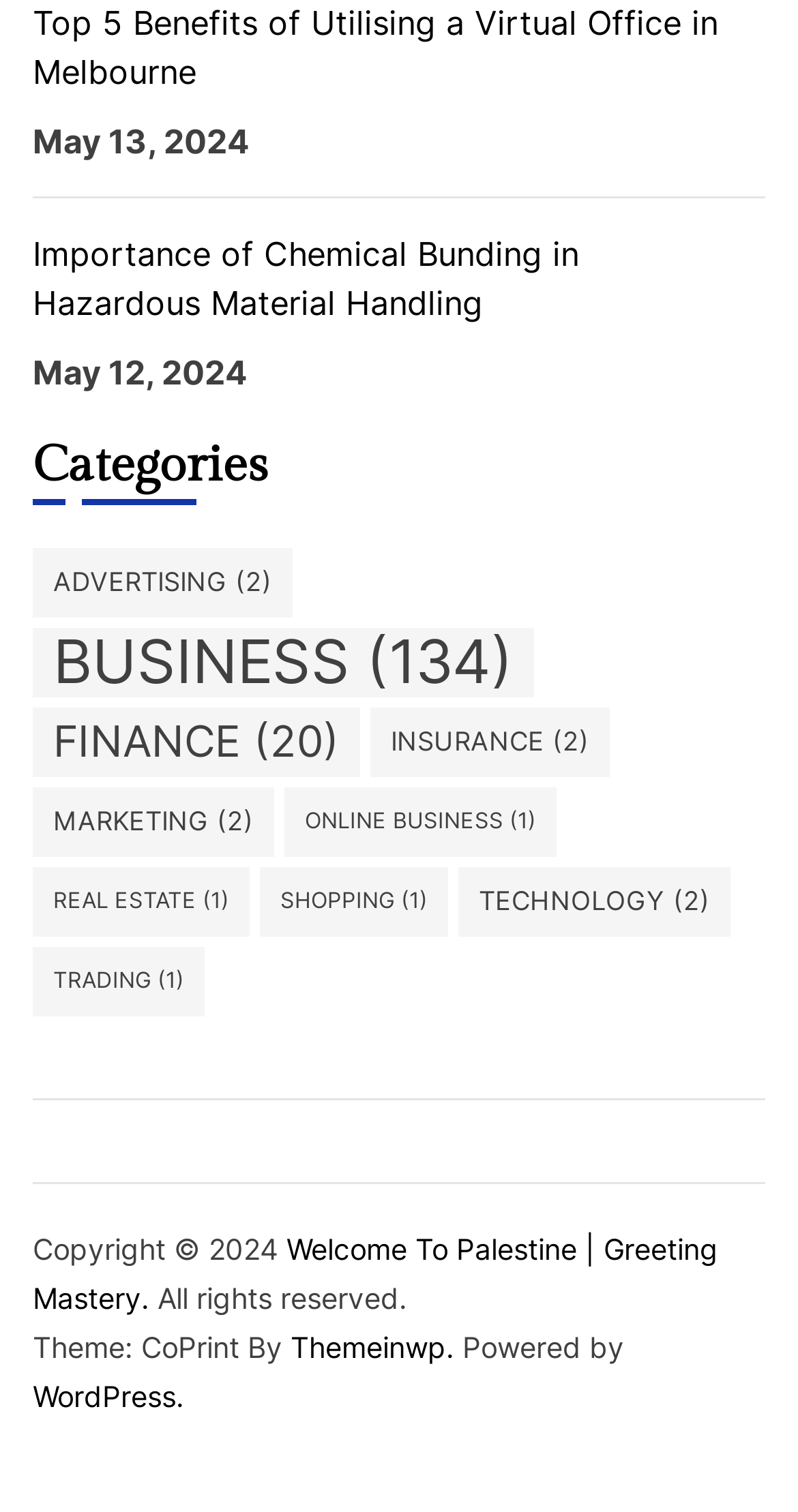Find the bounding box coordinates of the element I should click to carry out the following instruction: "Read about Importance of Chemical Bunding in Hazardous Material Handling".

[0.041, 0.152, 0.959, 0.216]